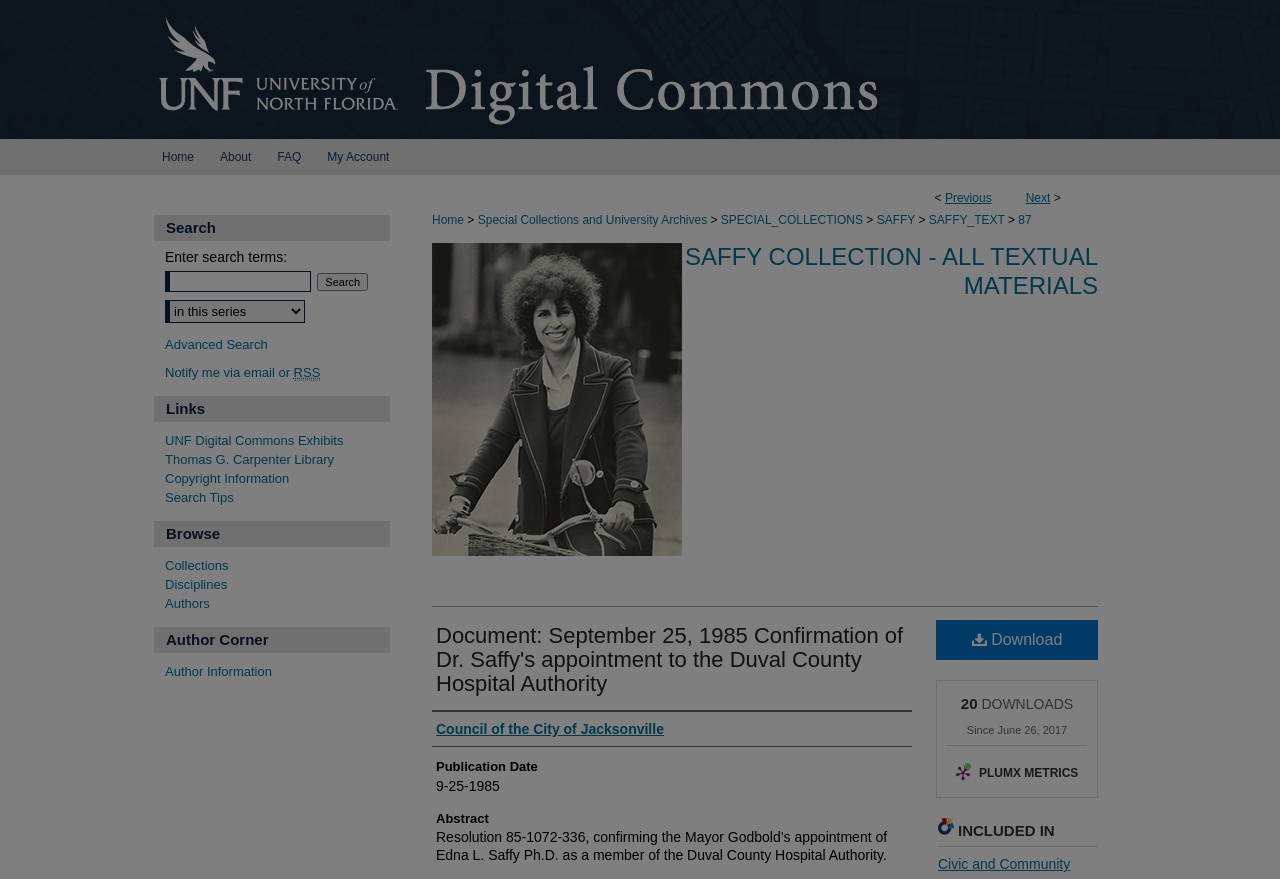What is the publication date of the document?
Utilize the information in the image to give a detailed answer to the question.

I found the answer by looking at the heading 'Publication Date' and its corresponding StaticText '9-25-1985' which is located below the heading 'Authors'.